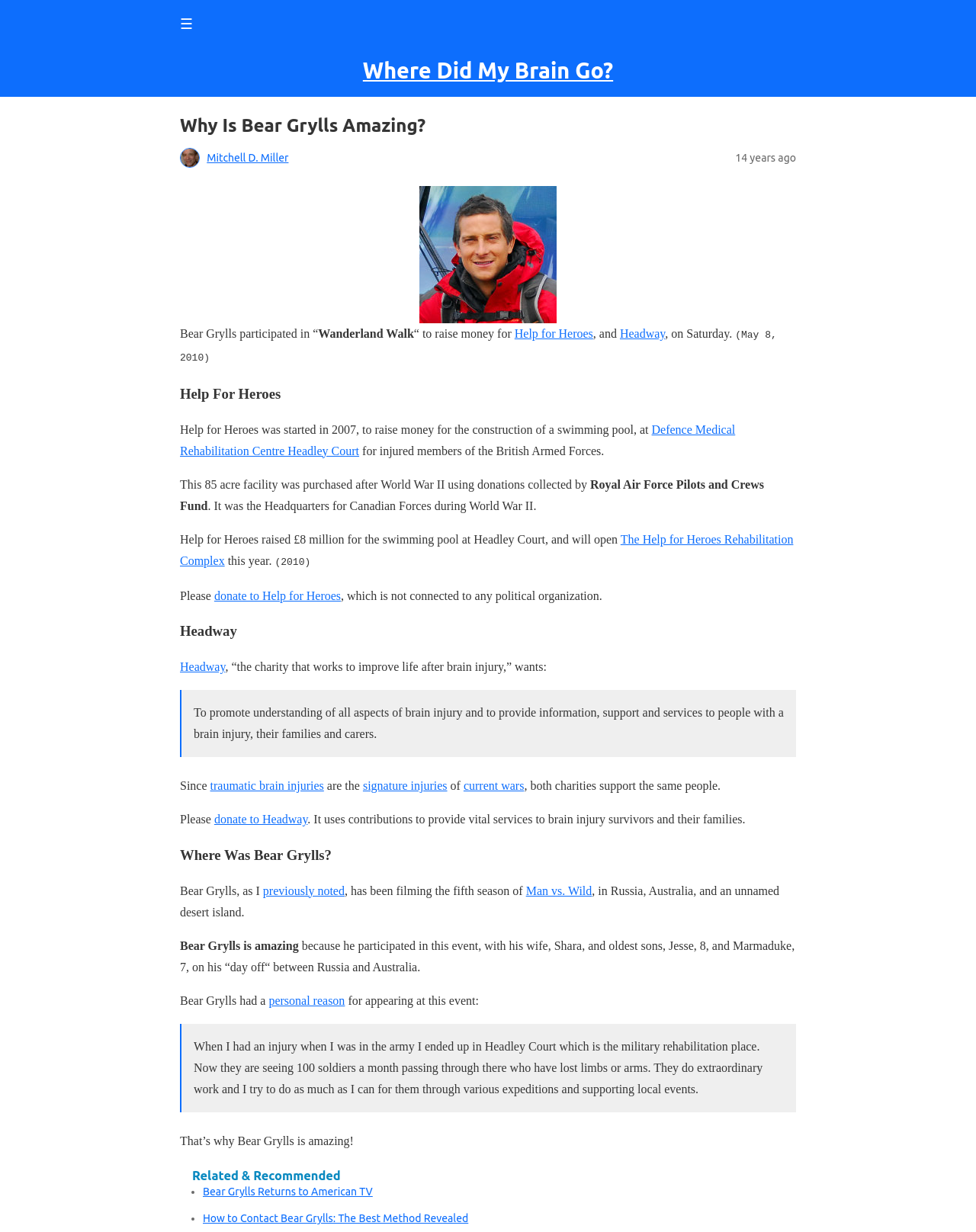What is the name of the event Bear Grylls participated in?
Please use the image to provide a one-word or short phrase answer.

Wanderland Walk